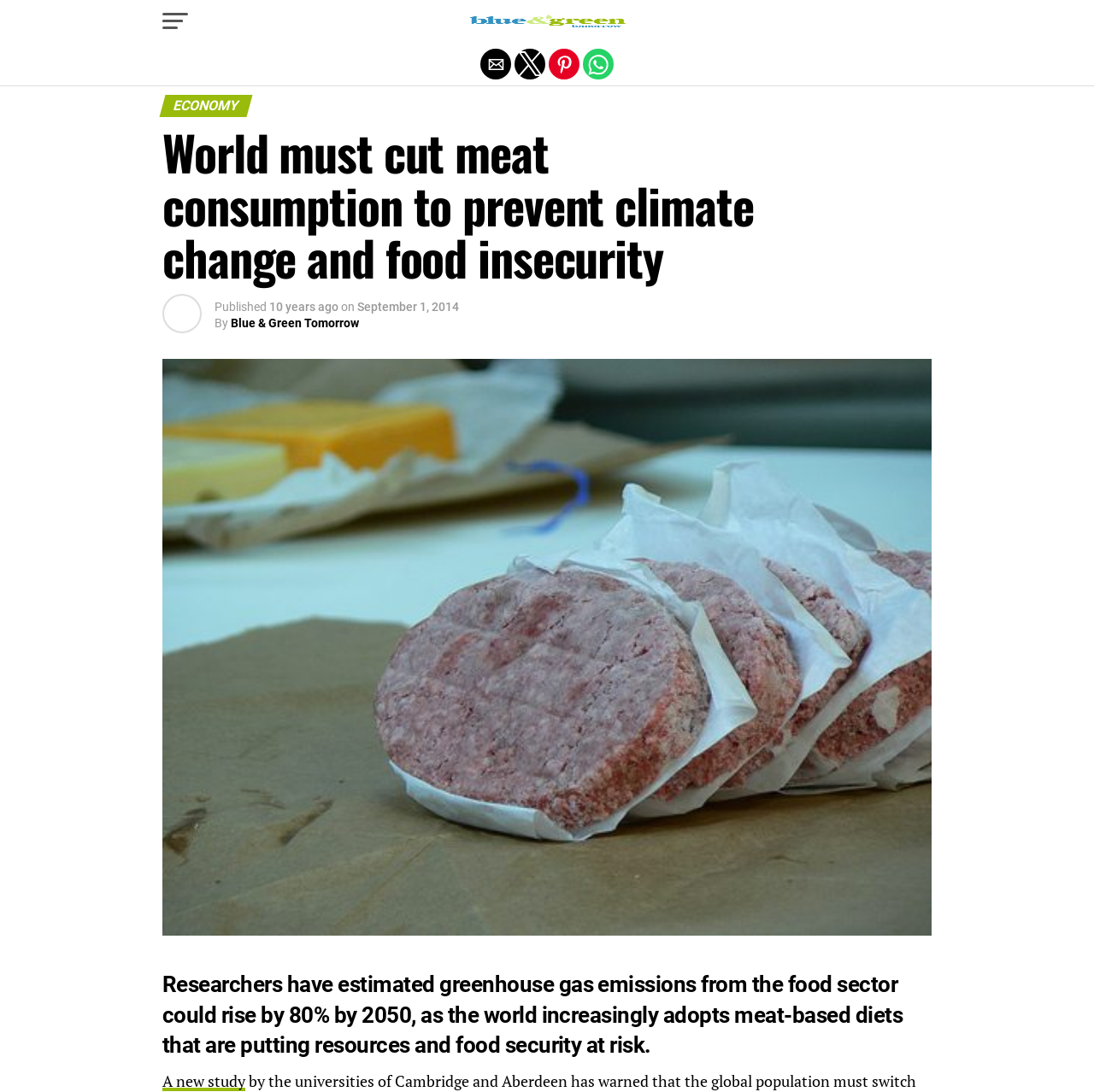What is the topic of the article? Examine the screenshot and reply using just one word or a brief phrase.

Meat consumption and climate change